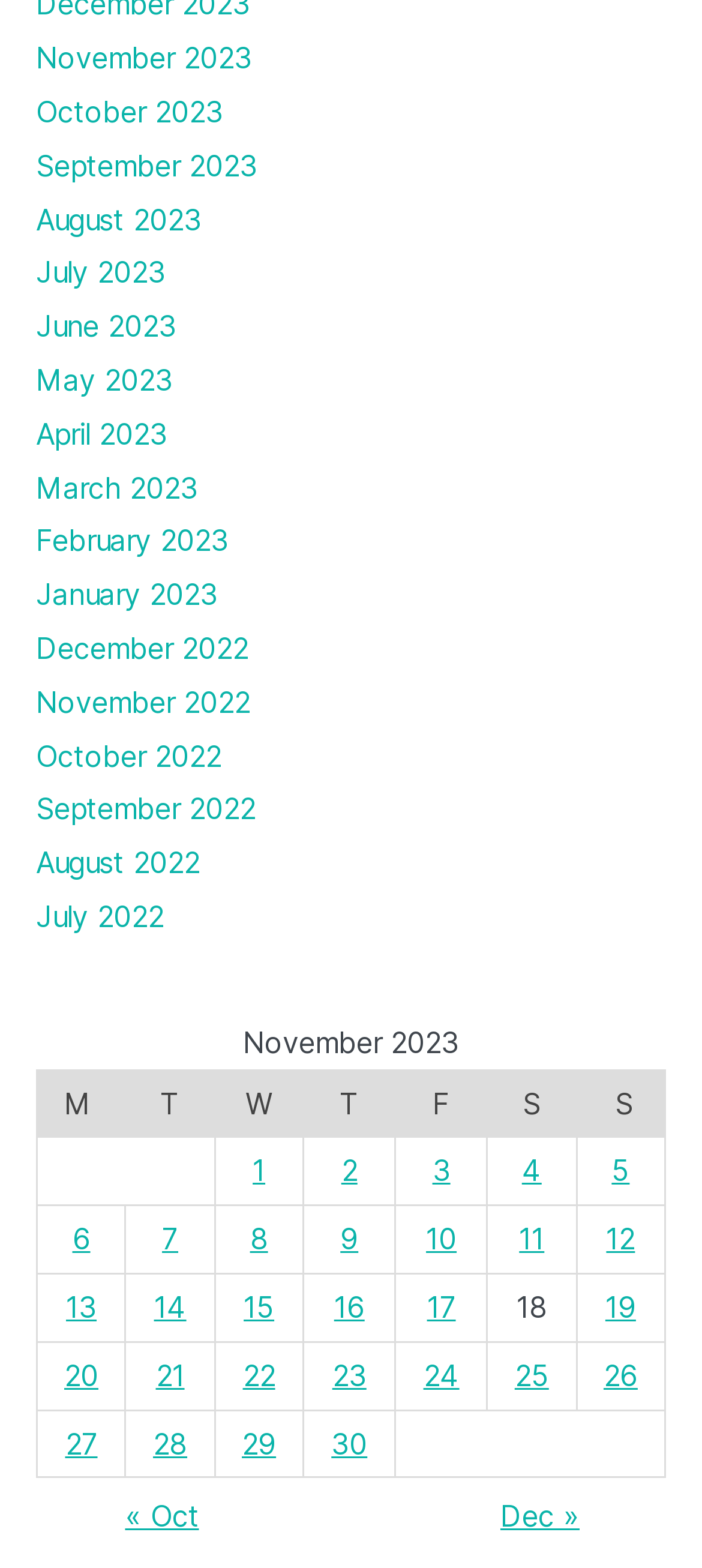Identify the bounding box coordinates of the element to click to follow this instruction: 'Click the 'Home' link'. Ensure the coordinates are four float values between 0 and 1, provided as [left, top, right, bottom].

None